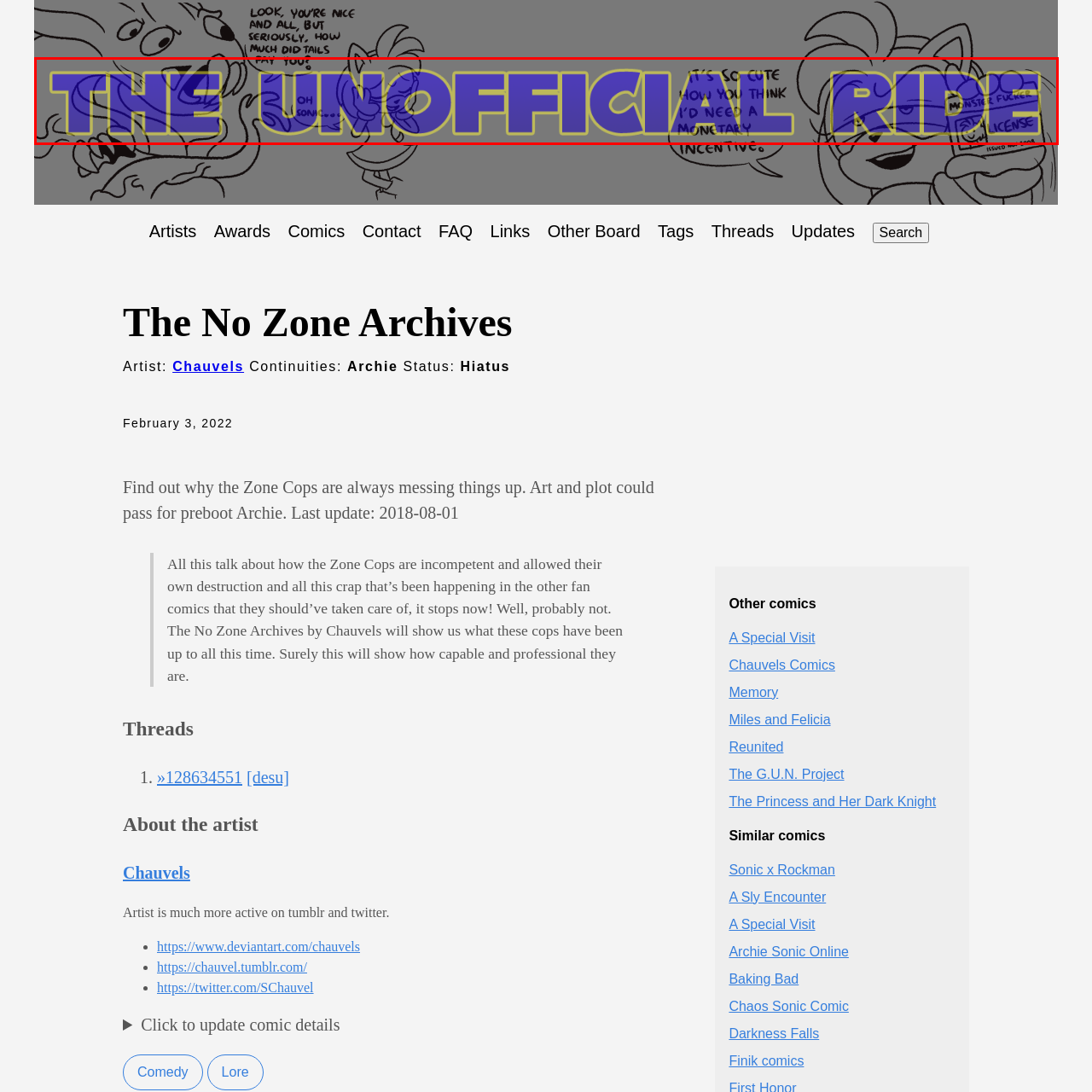What is the name of the creative project? Check the image surrounded by the red bounding box and reply with a single word or a short phrase.

The No Zone Archives